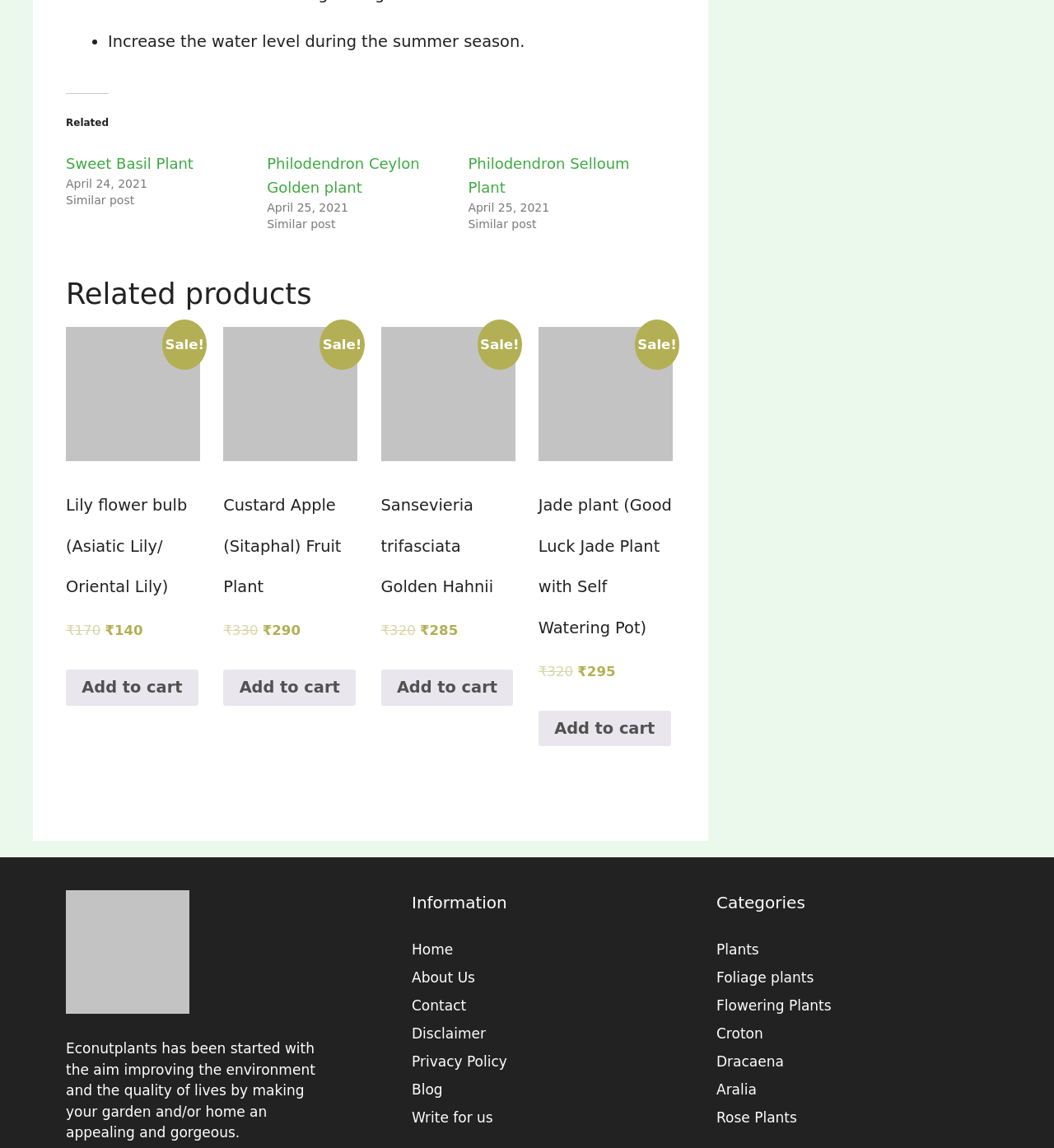What type of products are sold on this website?
Use the screenshot to answer the question with a single word or phrase.

Plants